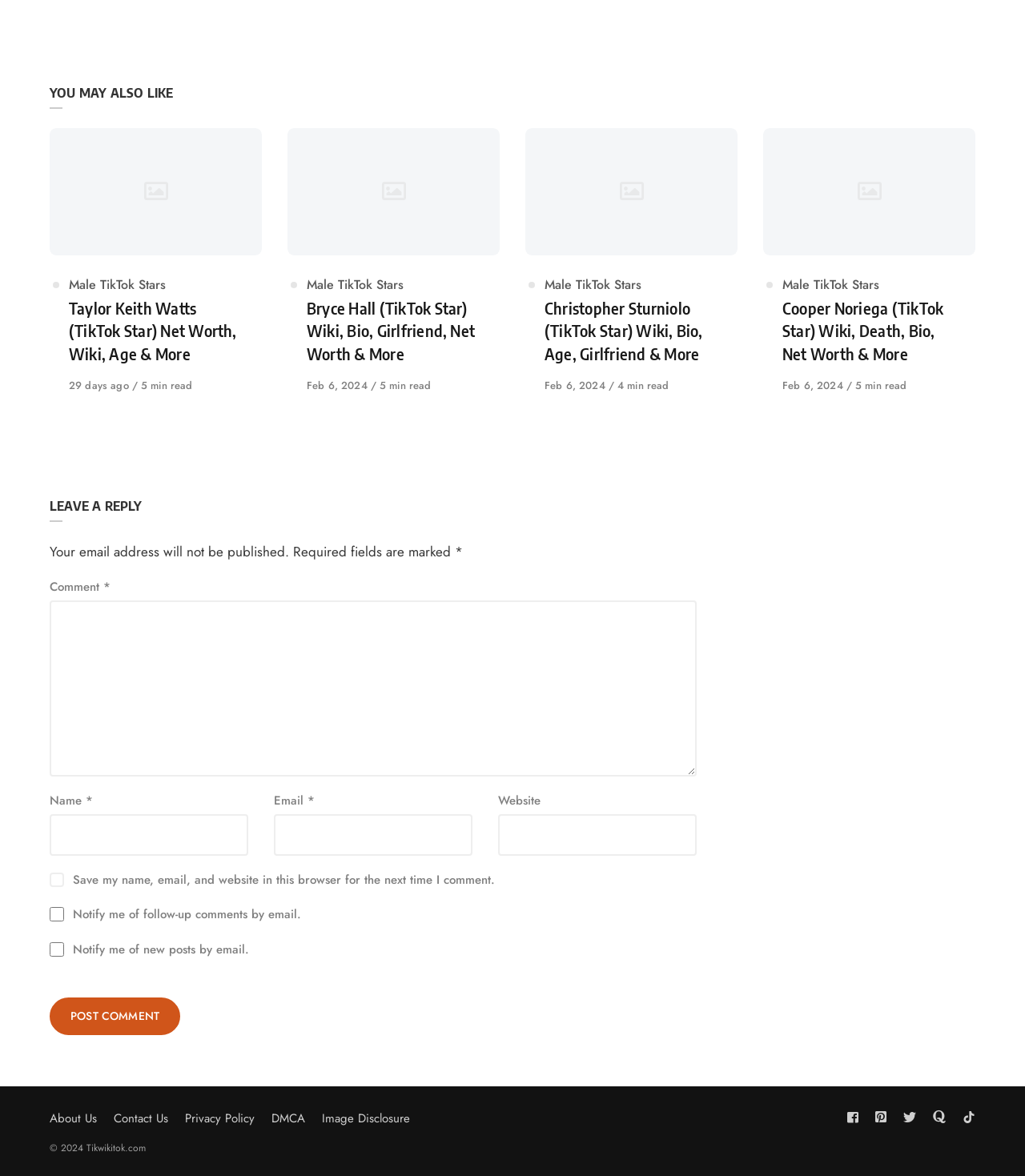How many social media platforms are linked in the footer section?
Give a one-word or short-phrase answer derived from the screenshot.

5